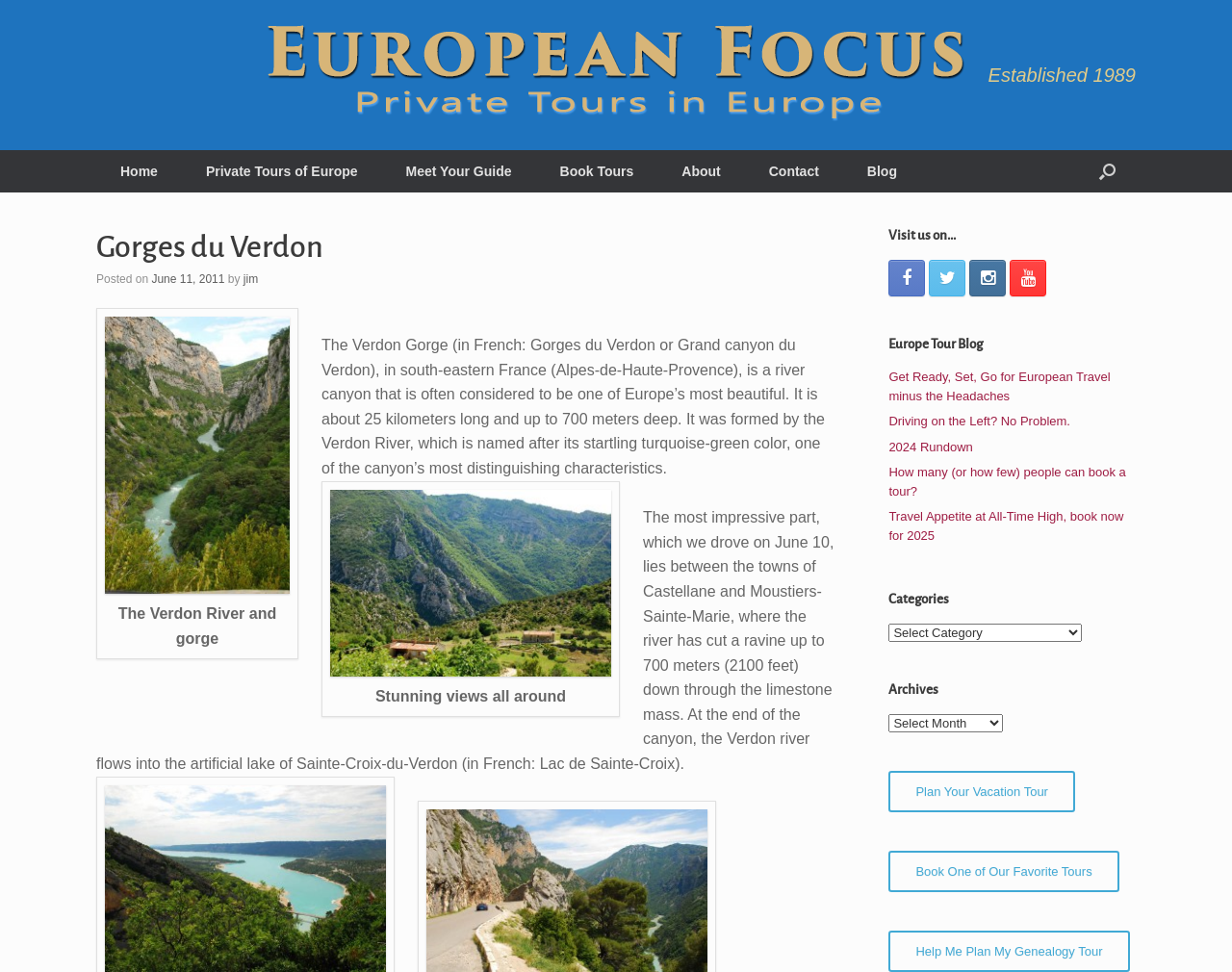Indicate the bounding box coordinates of the element that needs to be clicked to satisfy the following instruction: "Read the blog post about 'Get Ready, Set, Go for European Travel minus the Headaches'". The coordinates should be four float numbers between 0 and 1, i.e., [left, top, right, bottom].

[0.721, 0.38, 0.901, 0.414]